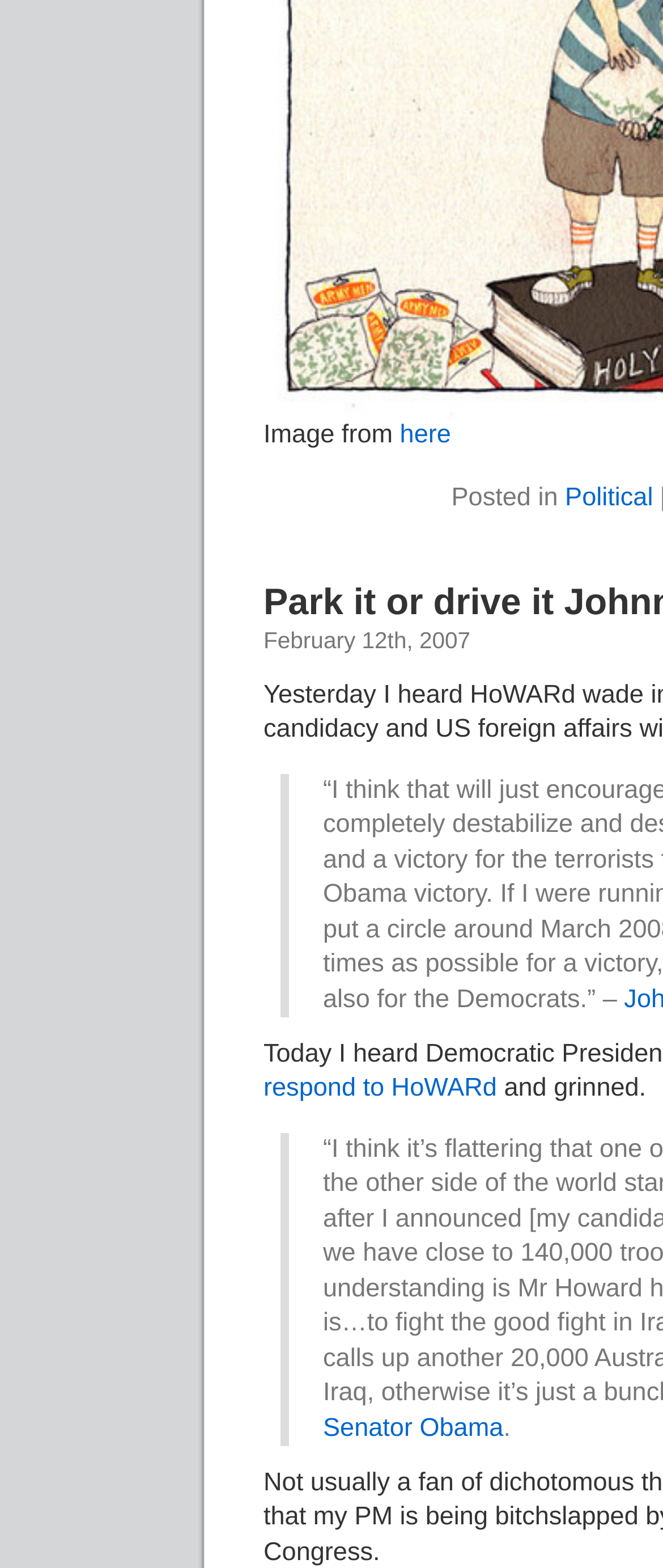Please examine the image and provide a detailed answer to the question: What is the action encouraged in the post?

I determined the action encouraged in the post by examining the link element that says 'respond to HoWARd' which is located in the middle of the webpage, indicating that the author of the post is encouraging readers to respond to HoWARd.